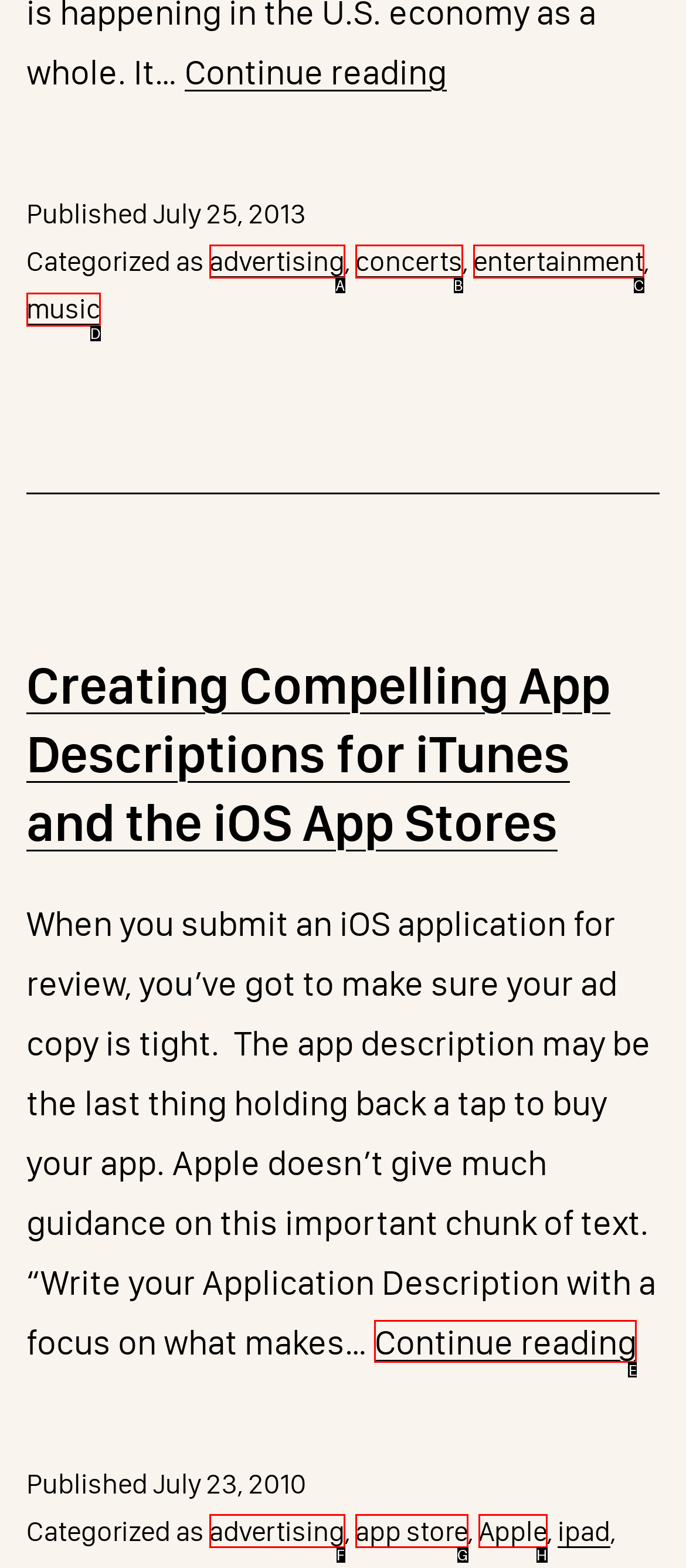Identify the correct UI element to click to achieve the task: Continue reading Creating Compelling App Descriptions for iTunes and the iOS App Stores.
Answer with the letter of the appropriate option from the choices given.

E